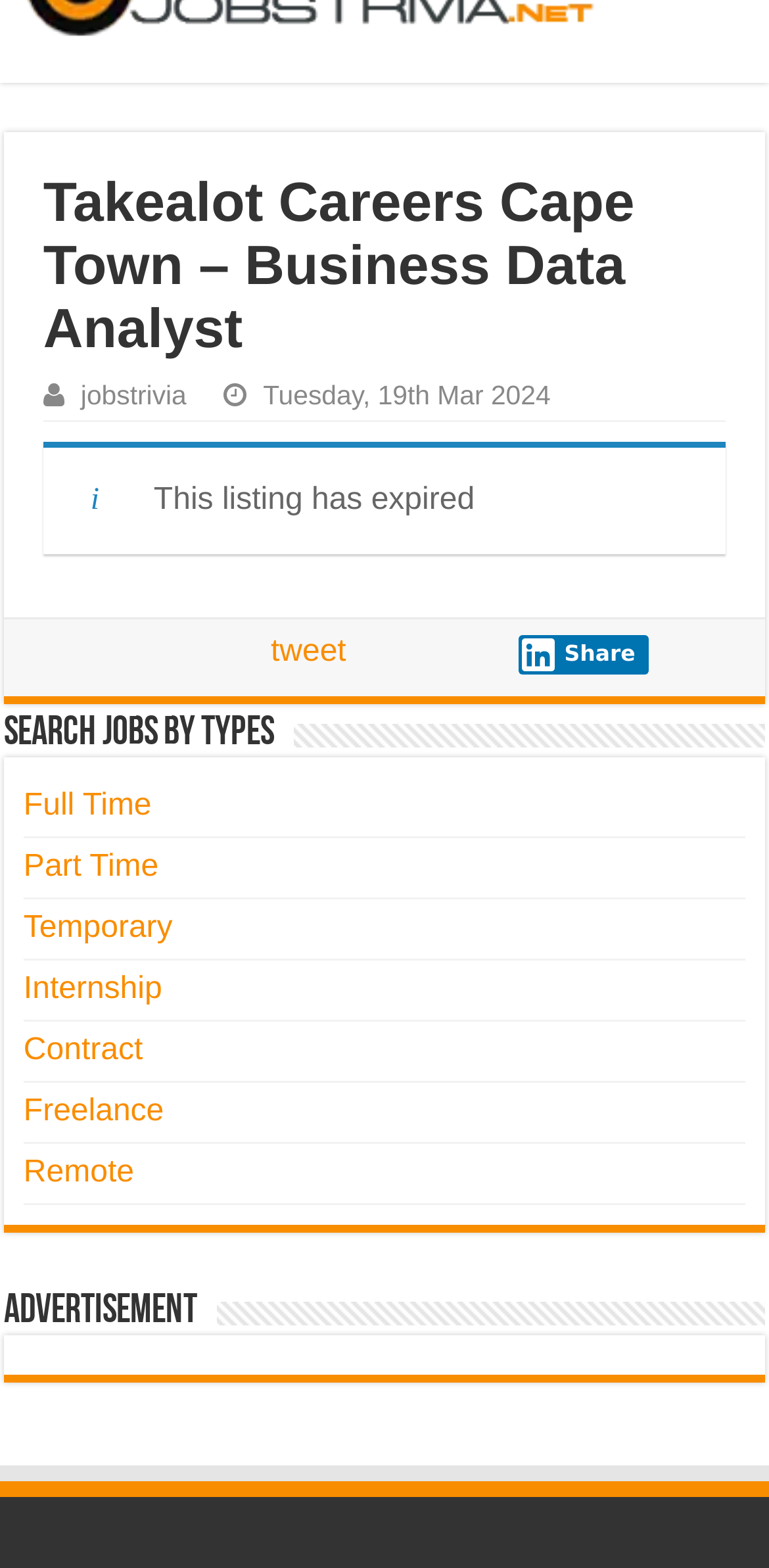Based on the element description, predict the bounding box coordinates (top-left x, top-left y, bottom-right x, bottom-right y) for the UI element in the screenshot: Full Time

[0.031, 0.503, 0.197, 0.525]